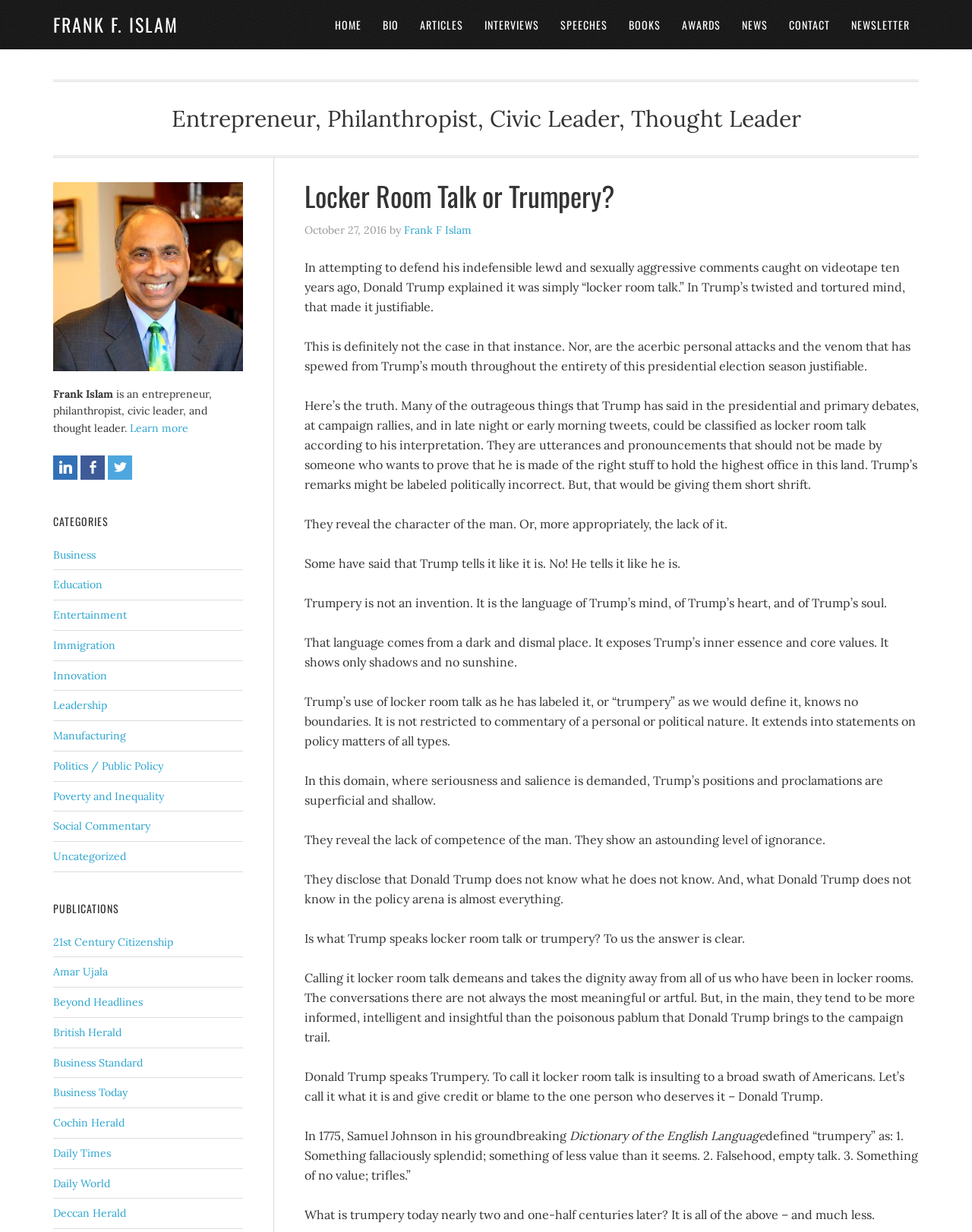Identify the bounding box coordinates for the region to click in order to carry out this instruction: "Read the article 'Locker Room Talk or Trumpery?'". Provide the coordinates using four float numbers between 0 and 1, formatted as [left, top, right, bottom].

[0.313, 0.148, 0.945, 0.17]